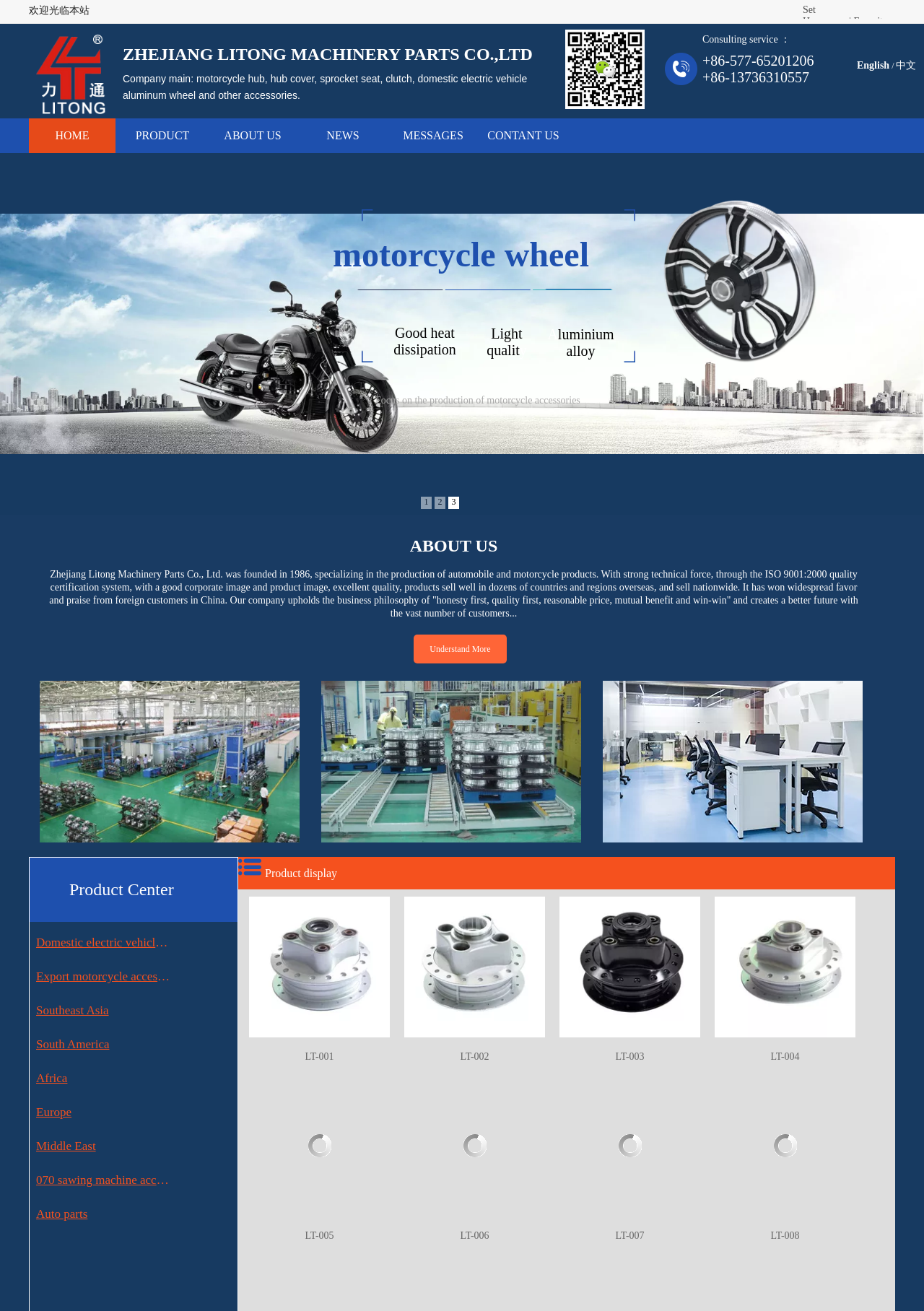What is the phone number of the company? Please answer the question using a single word or phrase based on the image.

+86-577-65201206